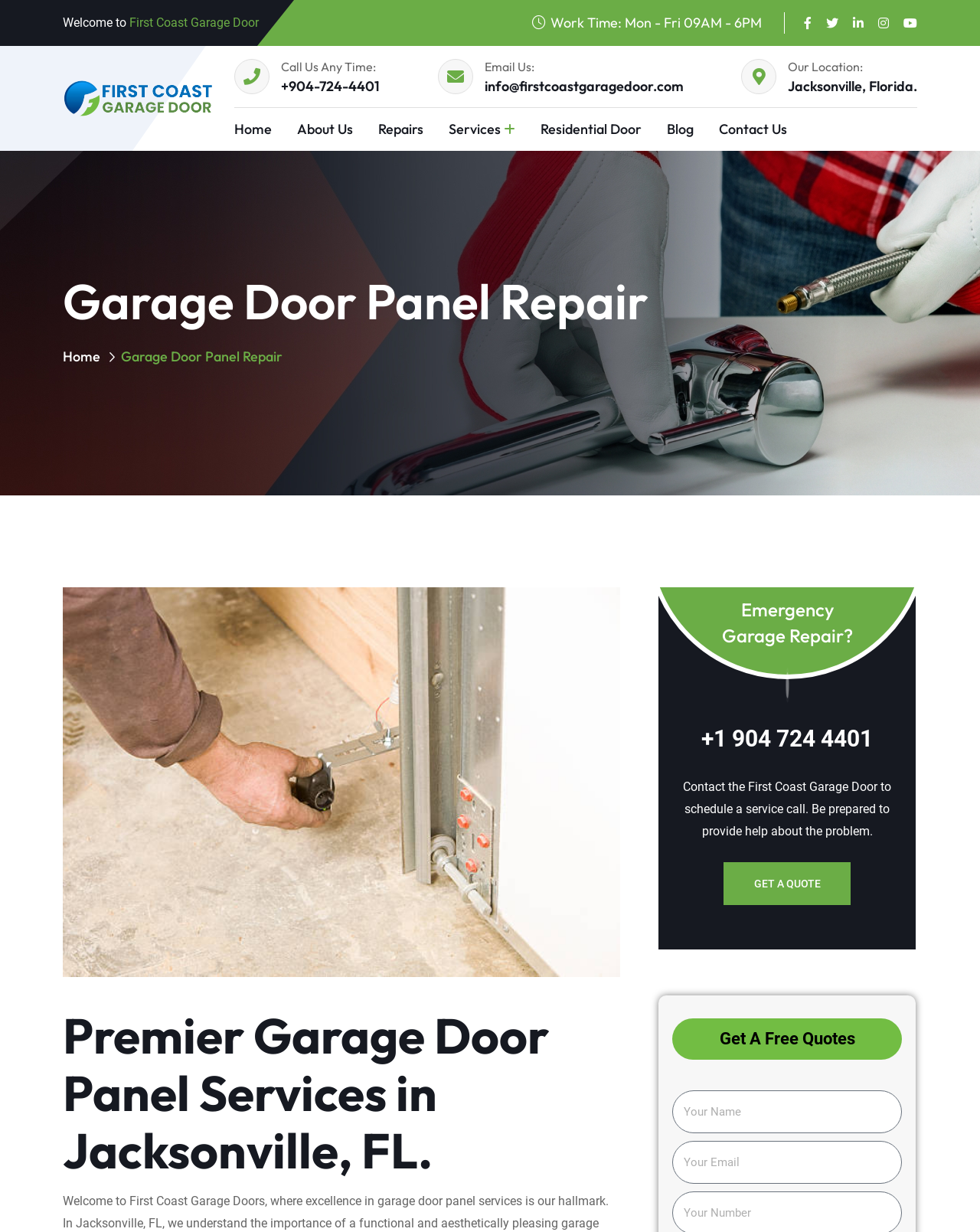Utilize the details in the image to thoroughly answer the following question: What is the phone number to call for emergency garage repair?

I found the phone number by looking at the link element with the text '+904-724-4401' at coordinates [0.716, 0.583, 0.891, 0.617]. This is likely the phone number to call for emergency garage repair because it is located near the heading 'Emergency Garage Repair?' at coordinates [0.68, 0.472, 0.927, 0.527].